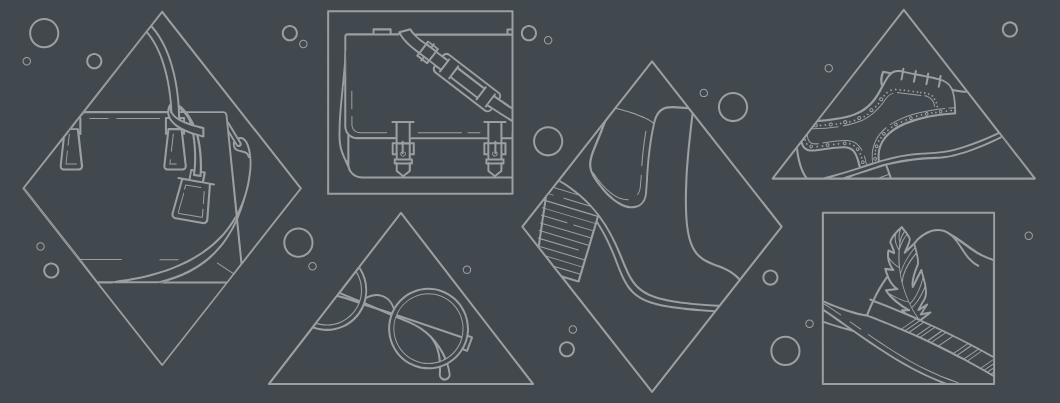What is the background color of the image?
Answer the question with a detailed explanation, including all necessary information.

The image has a dark background, which provides a contrasting base for the outlined illustrations and makes the diamond-shaped sections stand out.